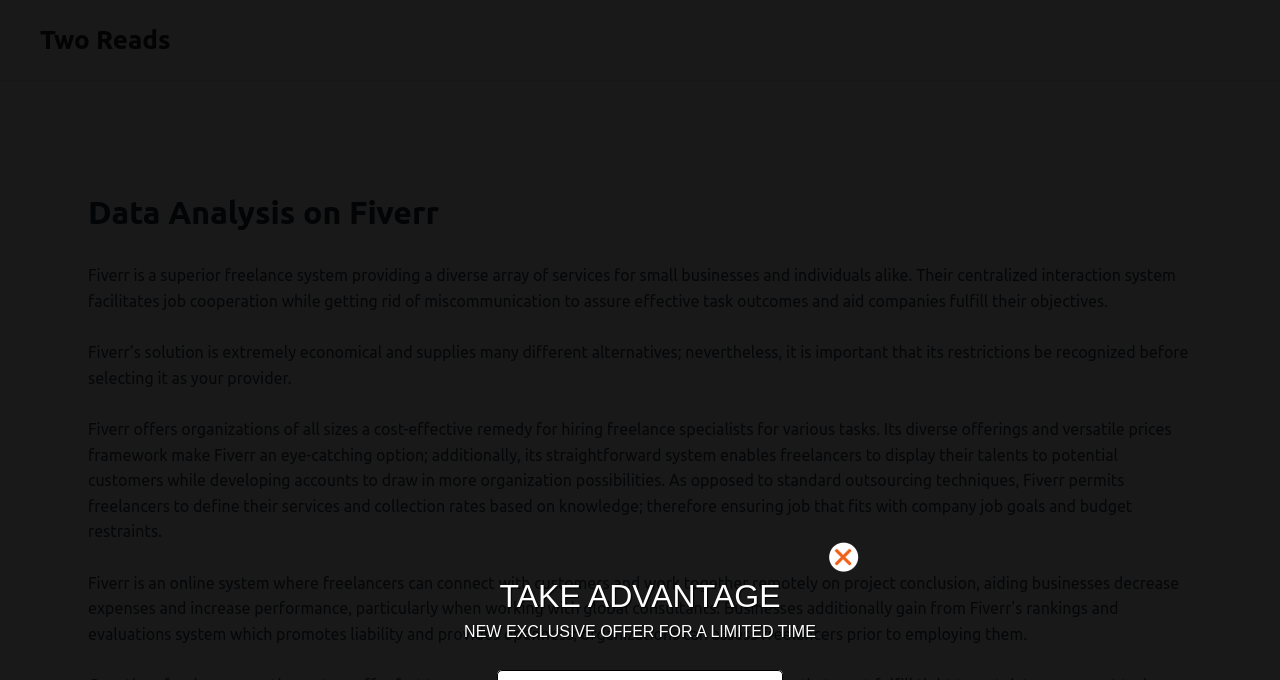Based on the element description, predict the bounding box coordinates (top-left x, top-left y, bottom-right x, bottom-right y) for the UI element in the screenshot: Two Reads

[0.031, 0.037, 0.133, 0.08]